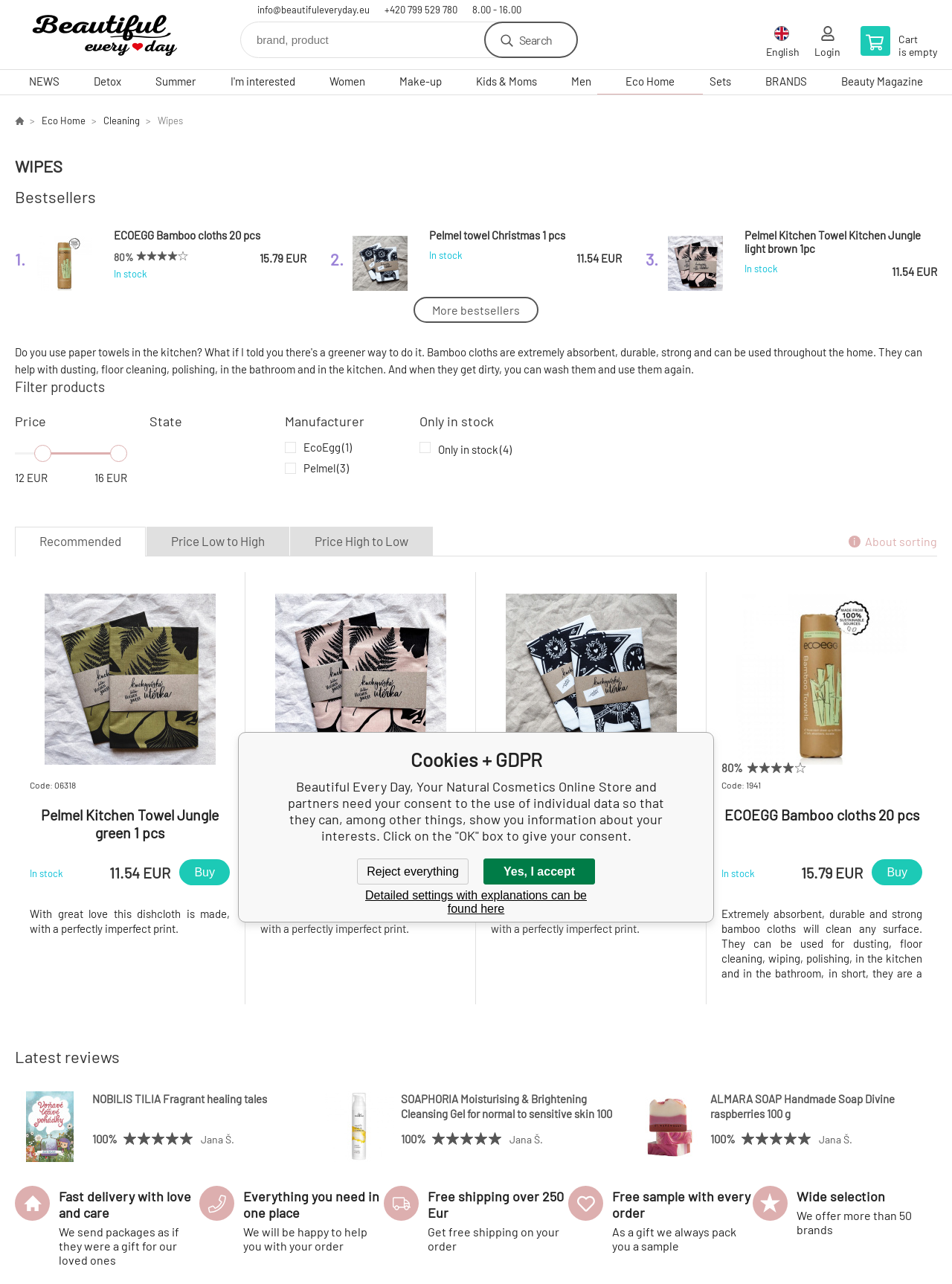Locate the bounding box coordinates of the item that should be clicked to fulfill the instruction: "Buy Pelmel Kitchen Towel Jungle green 1 pcs".

[0.189, 0.669, 0.241, 0.689]